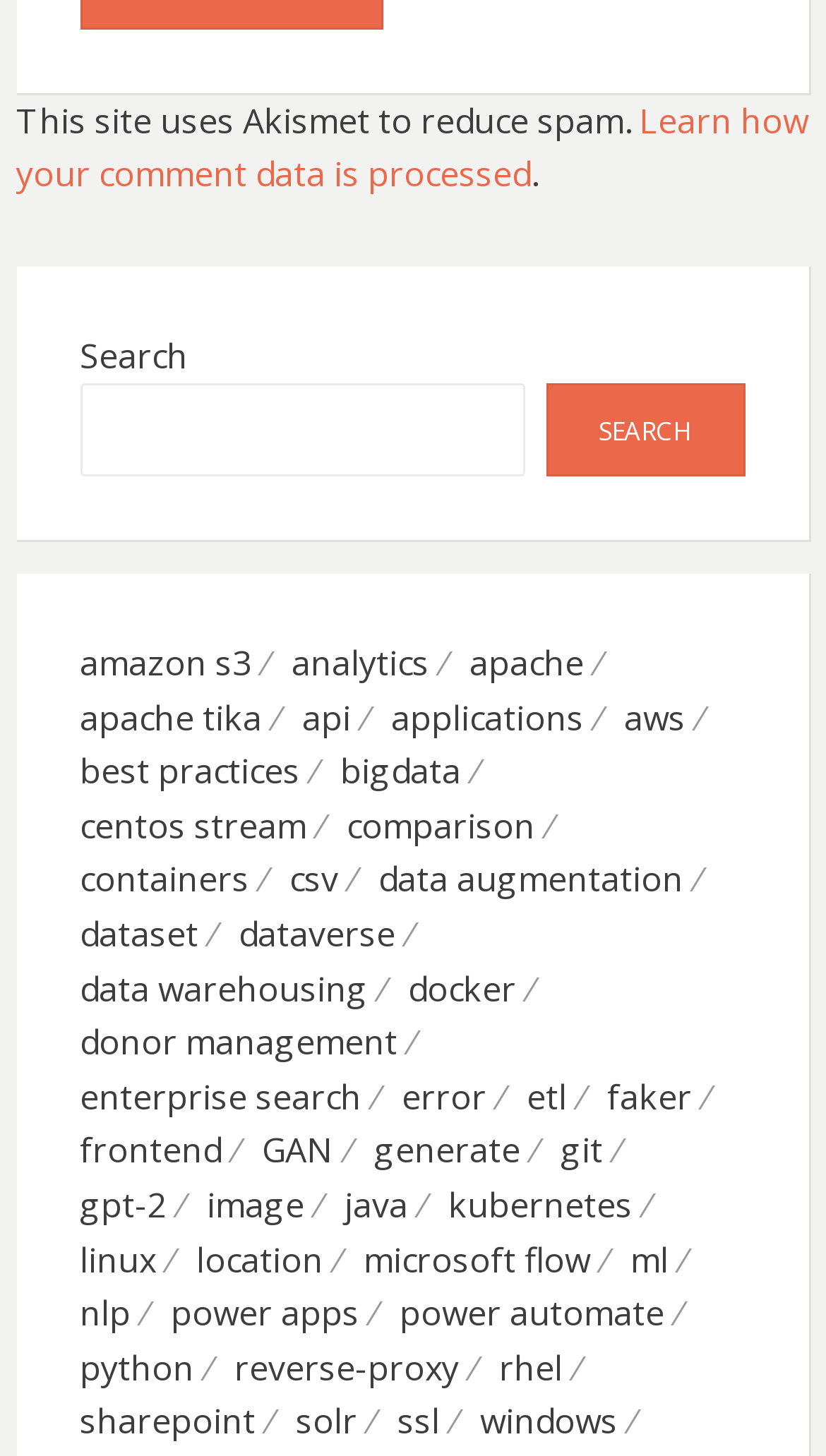Reply to the question with a brief word or phrase: How many items are related to 'data augmentation'?

10 items